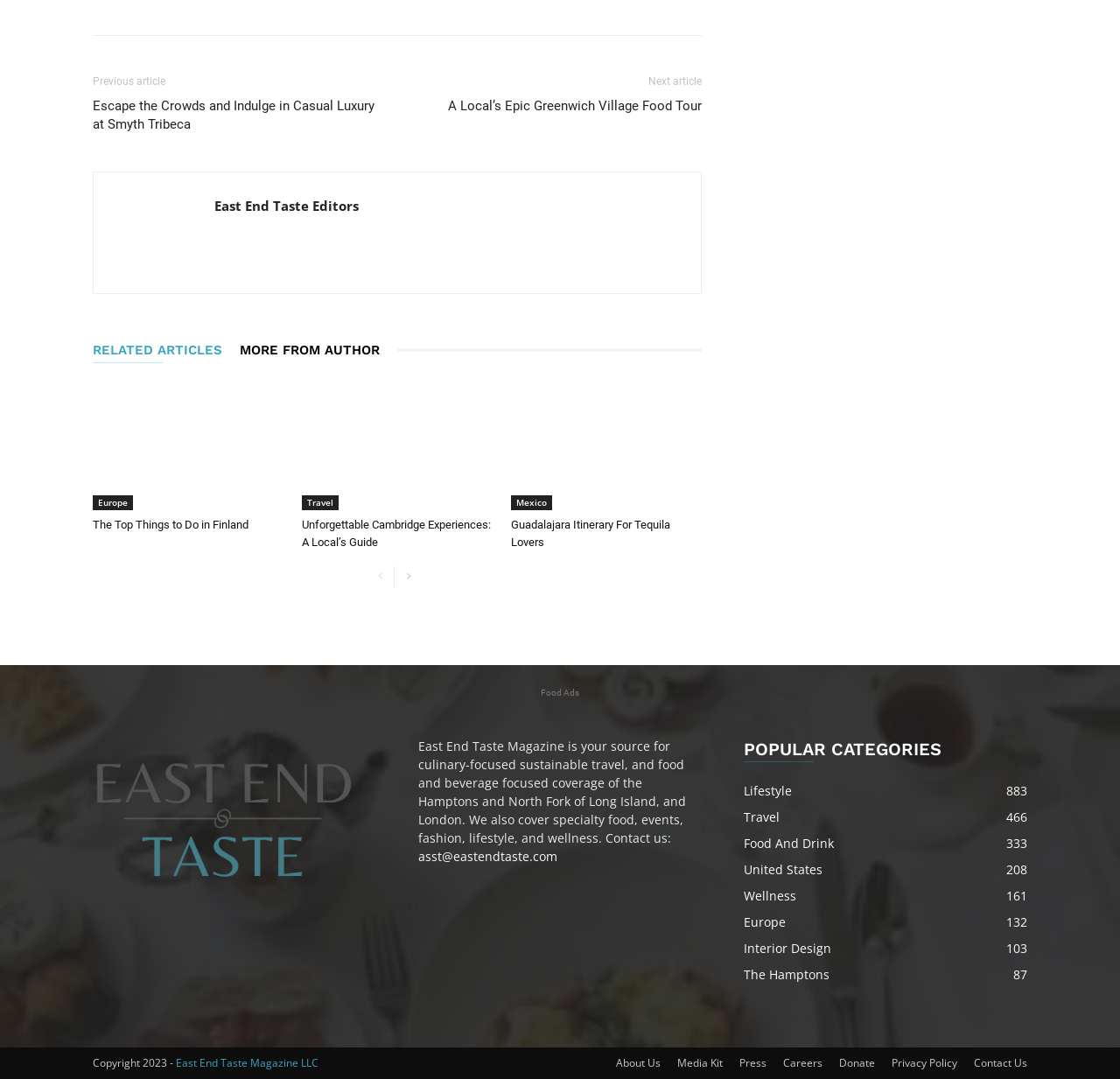Please reply with a single word or brief phrase to the question: 
How many images are present on the webpage?

5